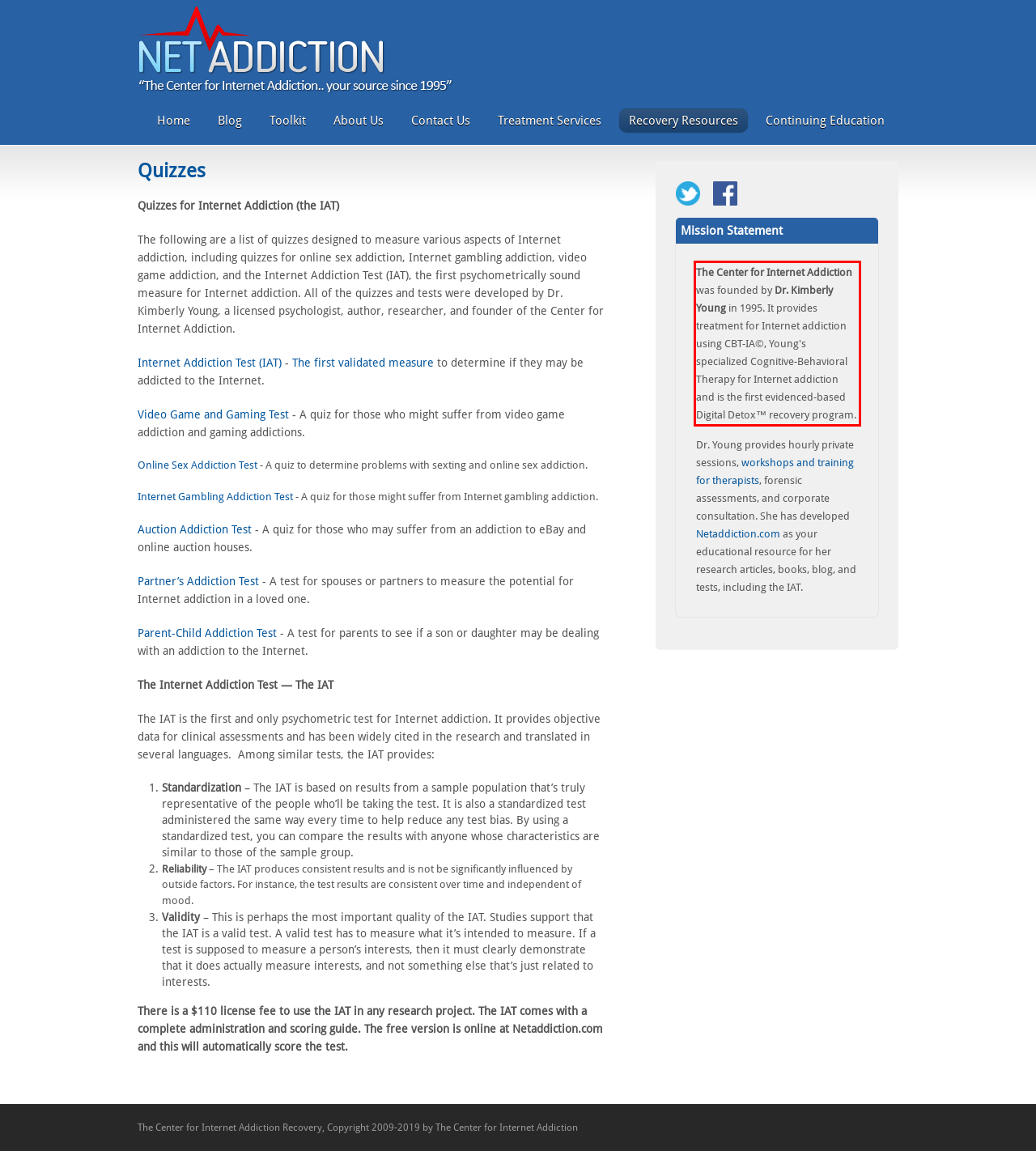By examining the provided screenshot of a webpage, recognize the text within the red bounding box and generate its text content.

The Center for Internet Addiction was founded by Dr. Kimberly Young in 1995. It provides treatment for Internet addiction using CBT-IA©, Young's specialized Cognitive-Behavioral Therapy for Internet addiction and is the first evidenced-based Digital Detox™ recovery program.